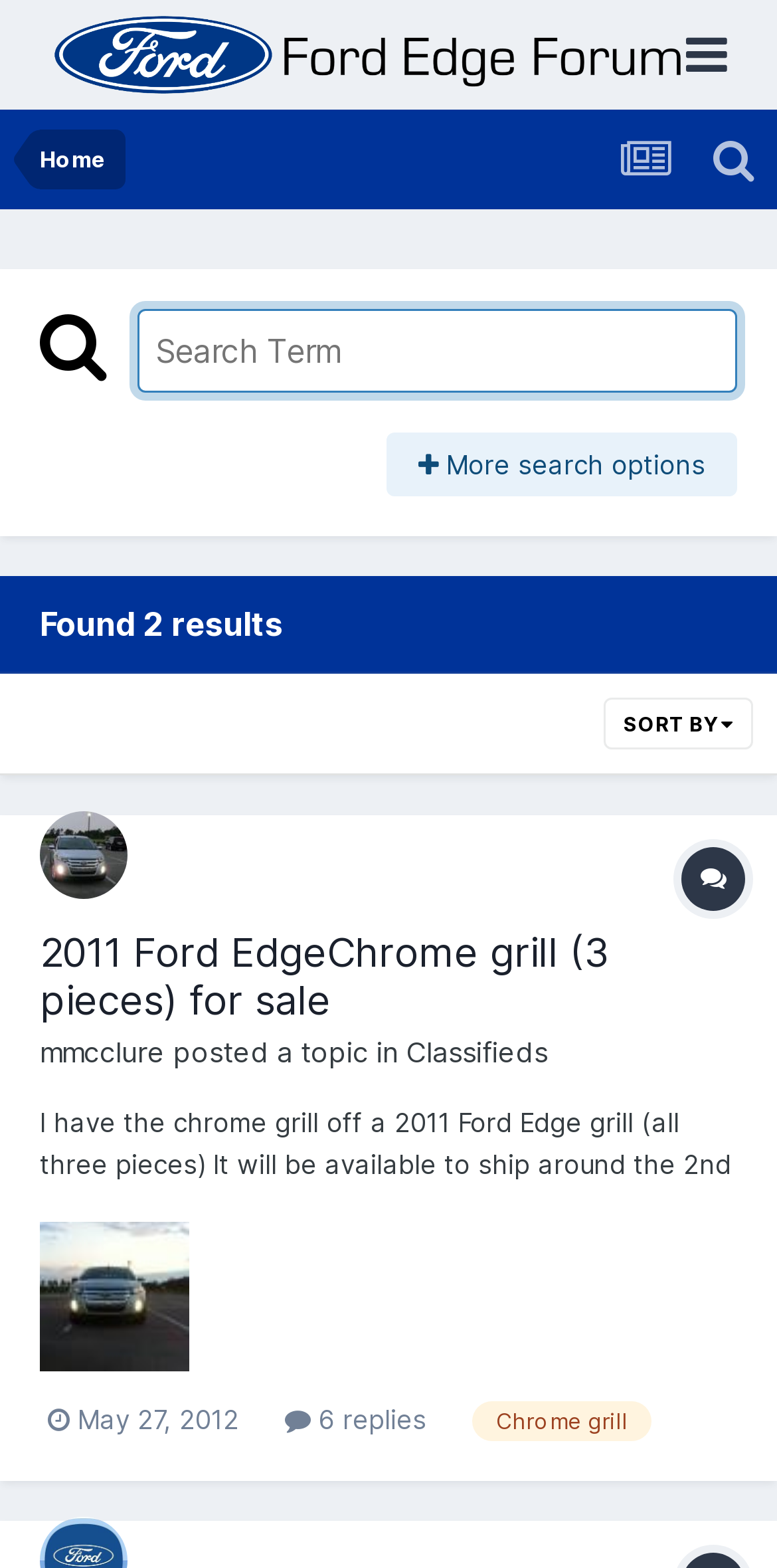How many results are found?
Provide a comprehensive and detailed answer to the question.

I determined the answer by looking at the text 'Found 2 results' which is located at the top of the webpage, indicating the number of search results.